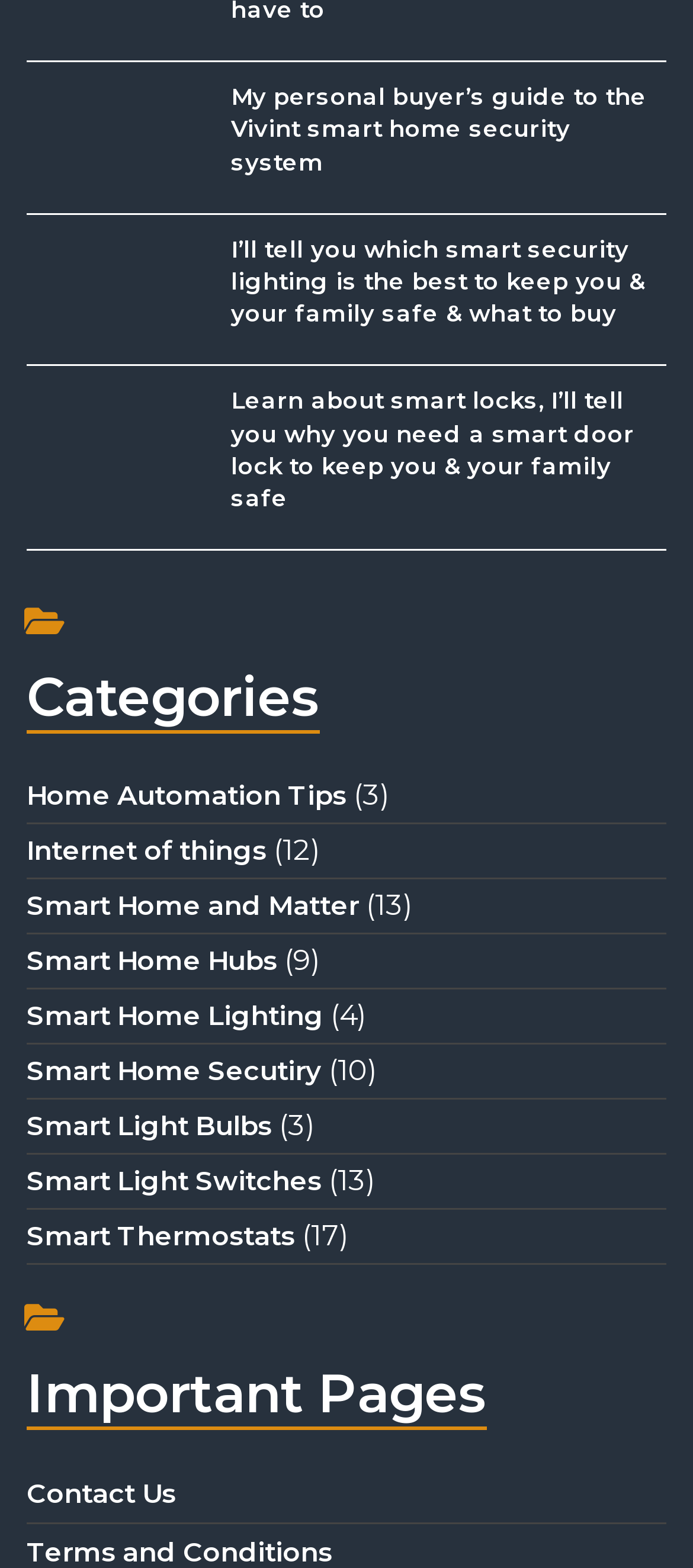Predict the bounding box of the UI element based on this description: "Grey District Youth Trust".

None